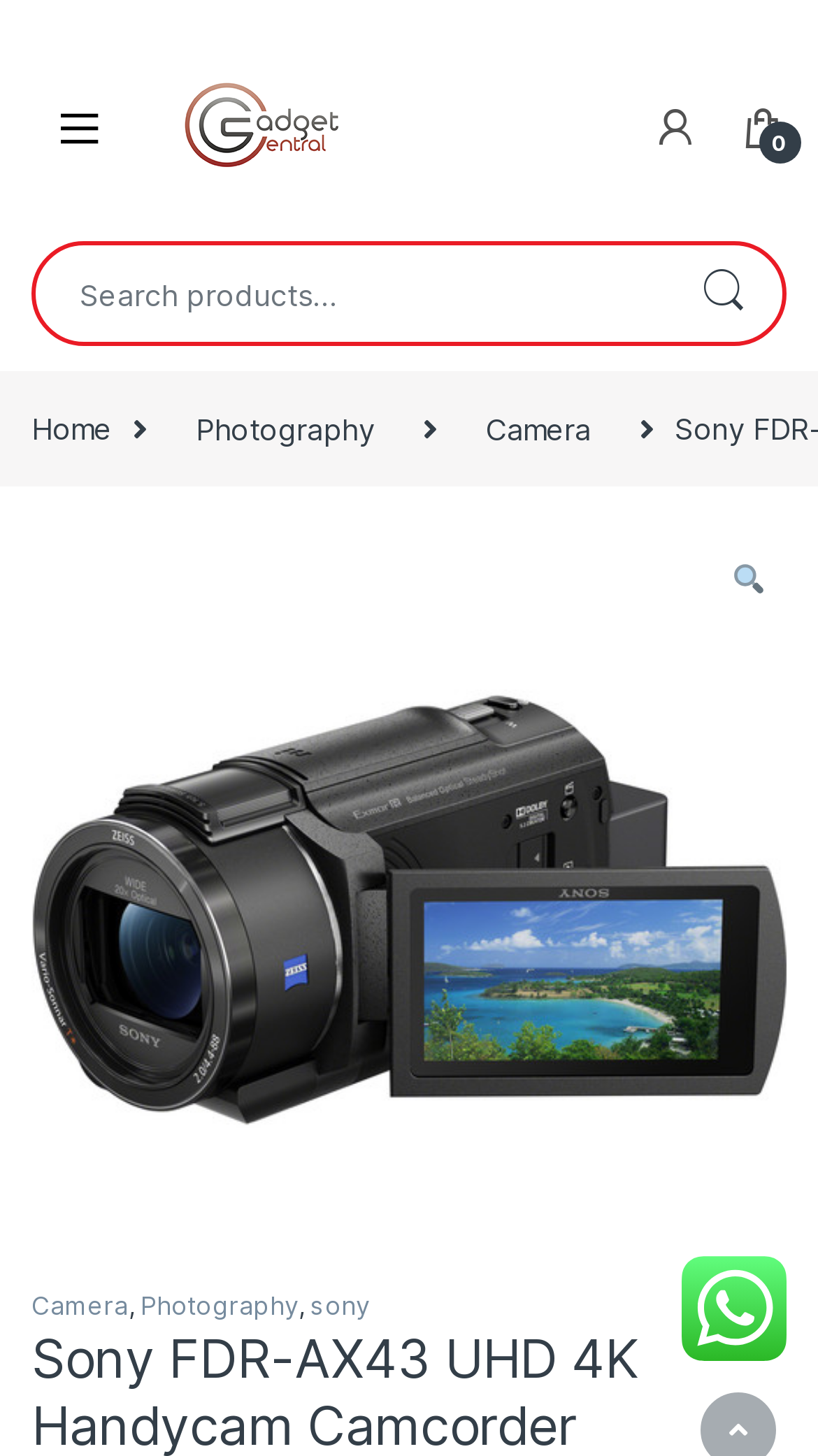Give a one-word or one-phrase response to the question: 
What is the name of the website?

Gadget Central